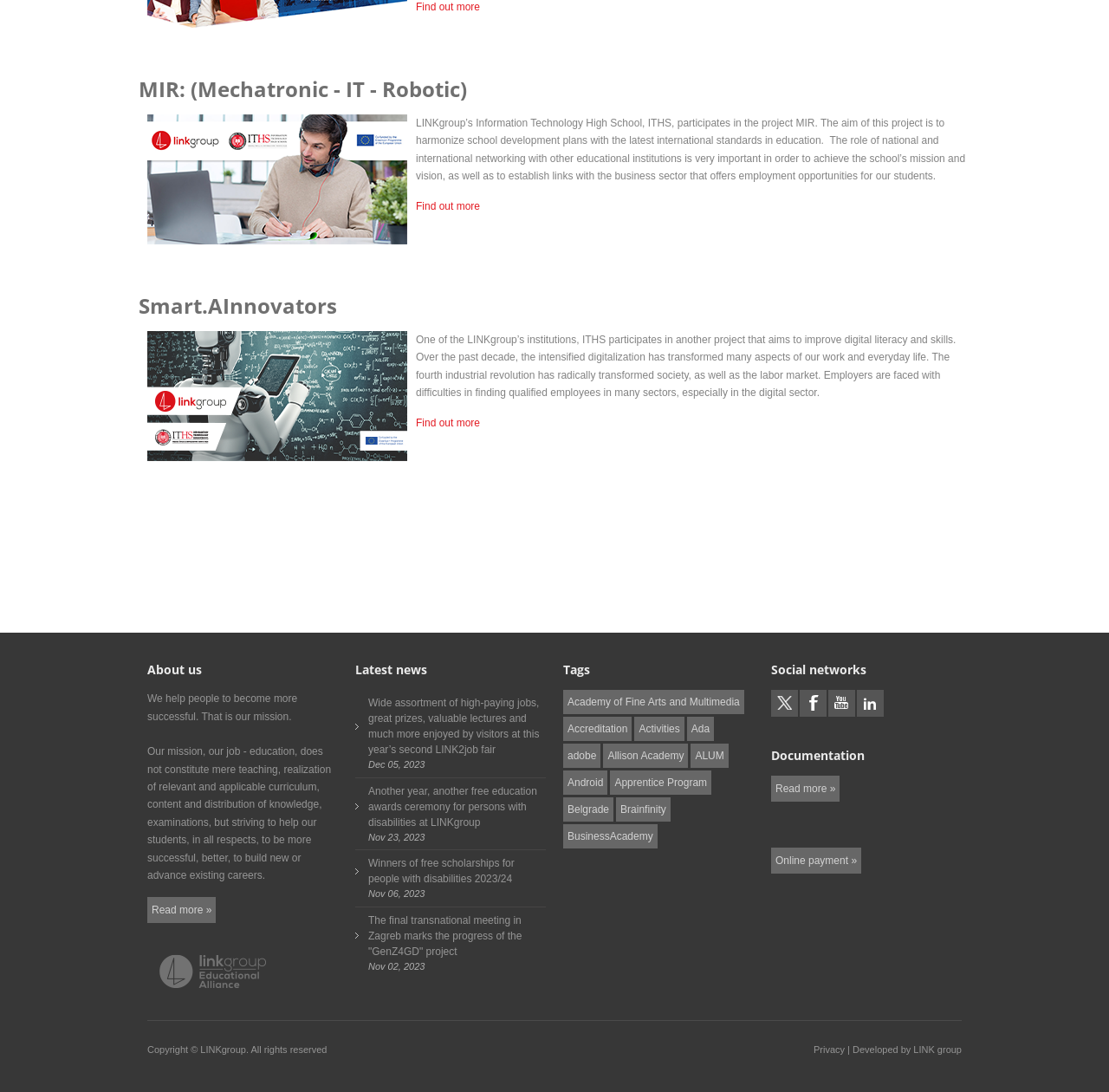Answer the question below in one word or phrase:
What is the name of the high school participating in the MIR project?

ITHS